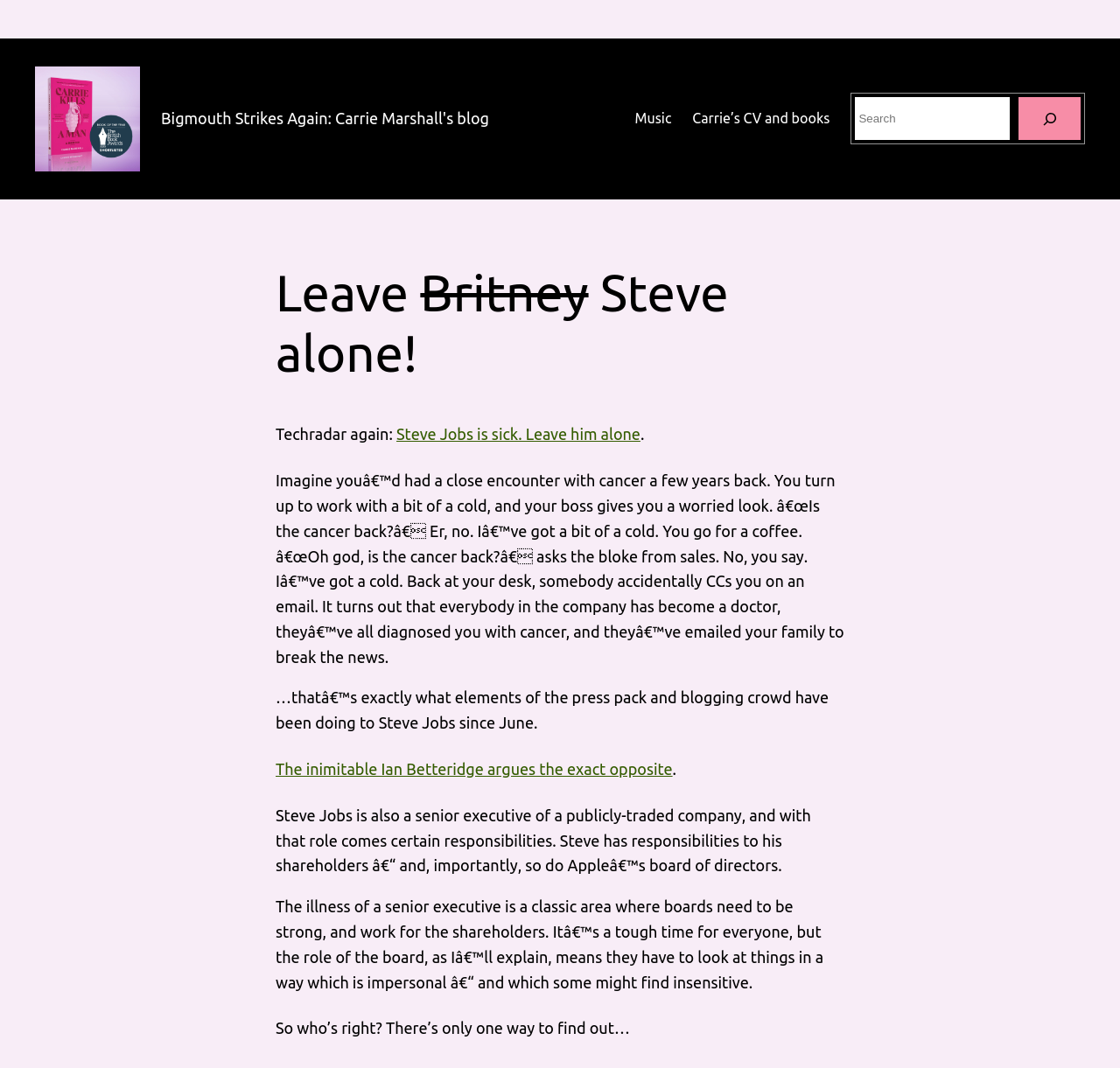Locate the bounding box coordinates of the element I should click to achieve the following instruction: "Check out Carrie’s CV and books".

[0.618, 0.101, 0.741, 0.122]